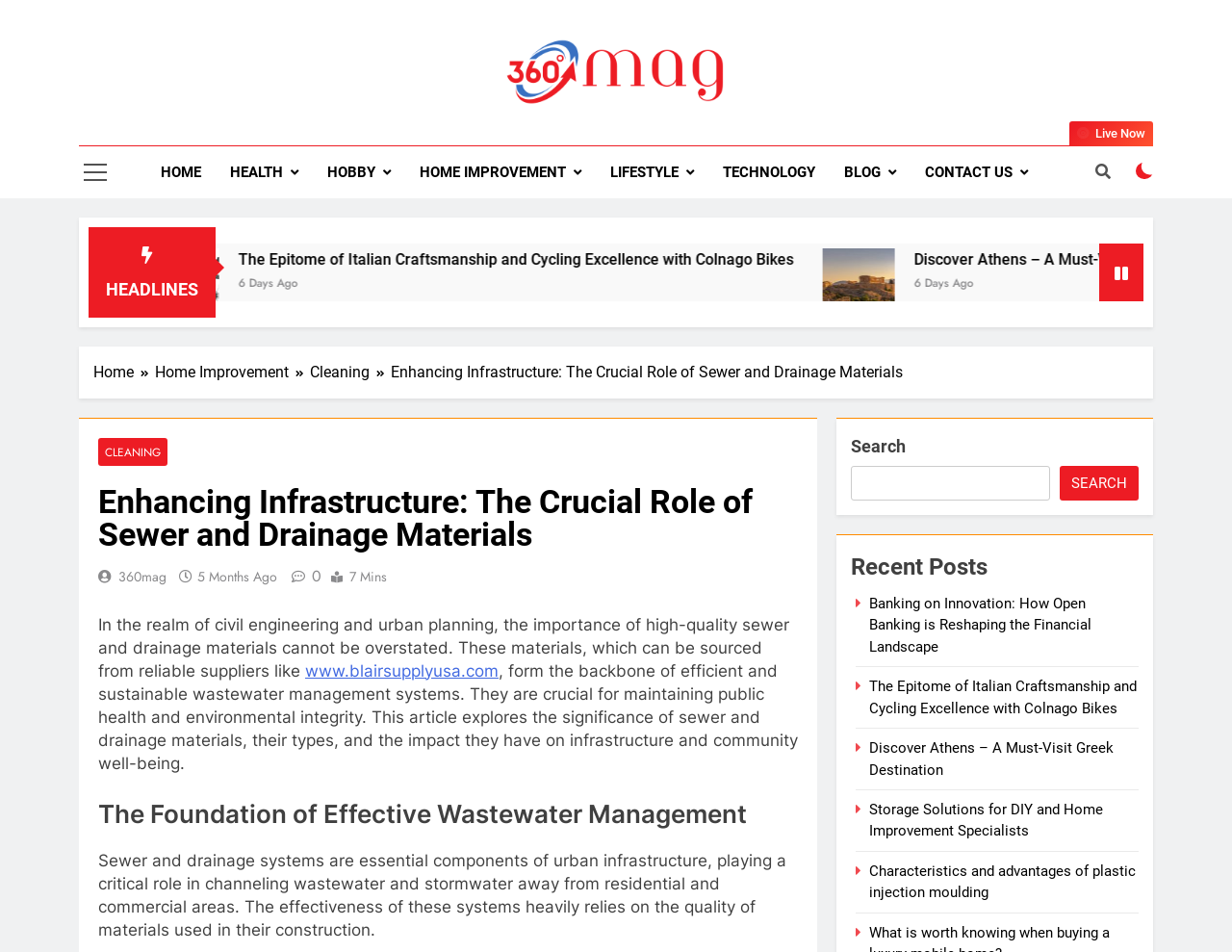Identify the webpage's primary heading and generate its text.

Enhancing Infrastructure: The Crucial Role of Sewer and Drainage Materials